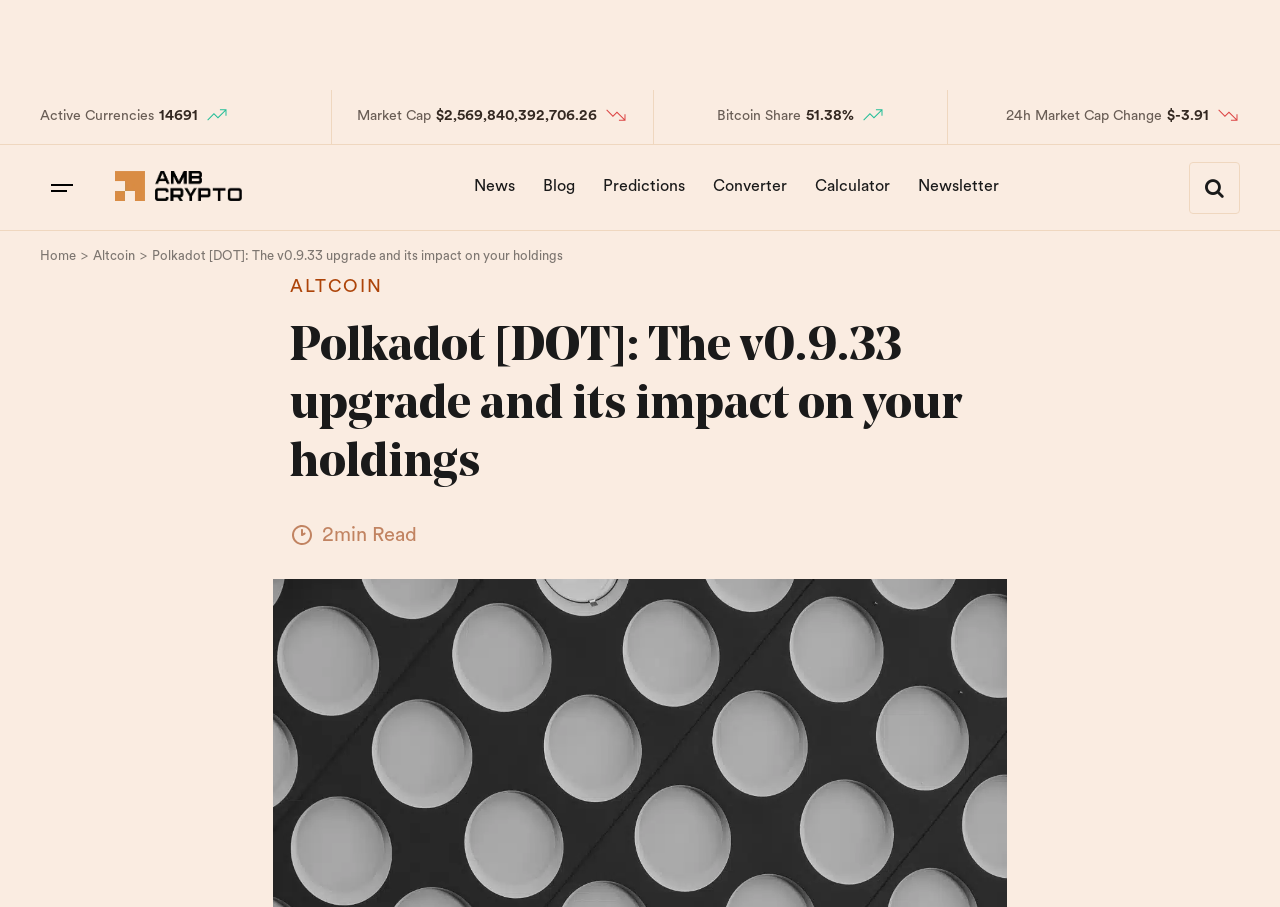Kindly determine the bounding box coordinates of the area that needs to be clicked to fulfill this instruction: "Go to the News page".

[0.361, 0.178, 0.412, 0.235]